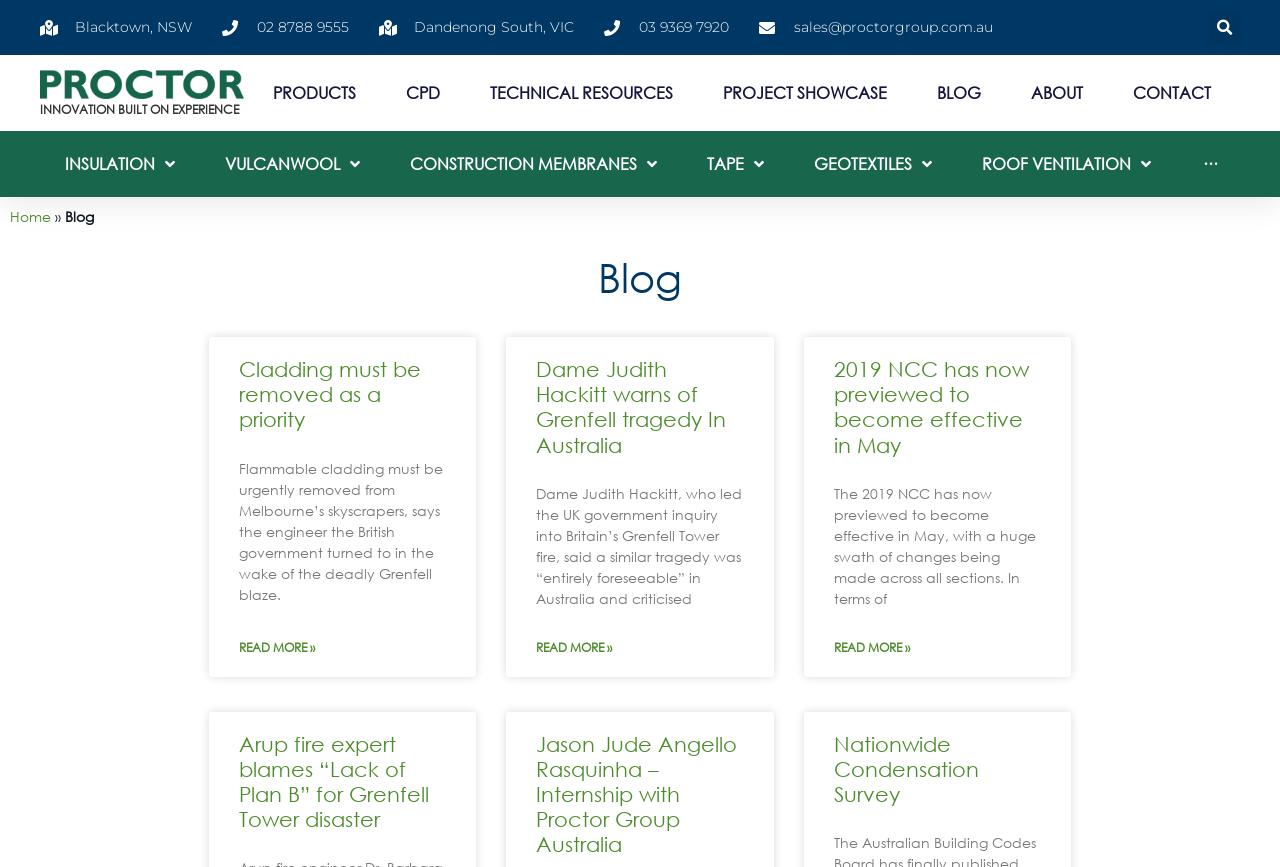How many contact details are provided?
Using the image as a reference, give a one-word or short phrase answer.

5